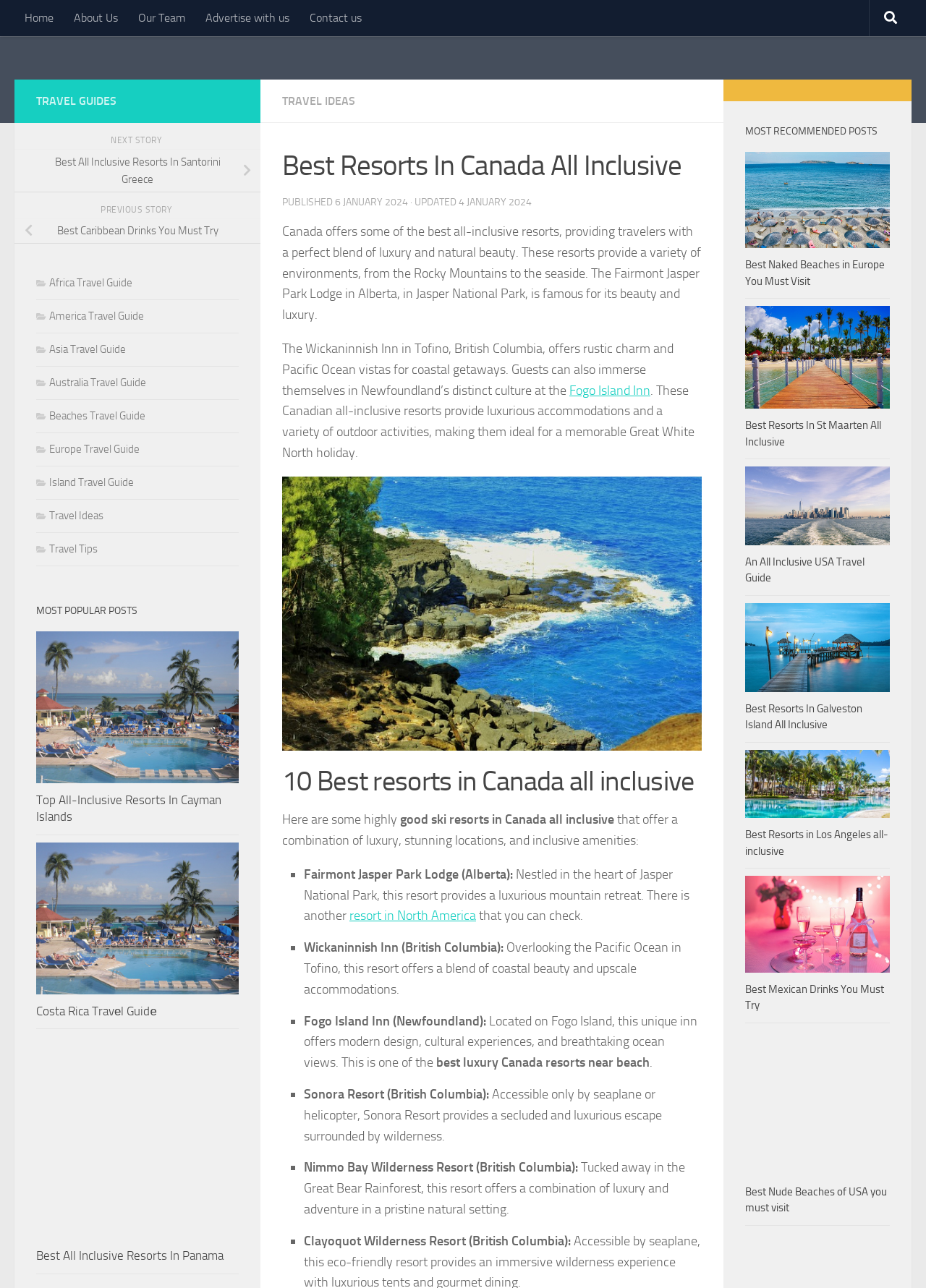Please mark the clickable region by giving the bounding box coordinates needed to complete this instruction: "Reply to the official response".

None